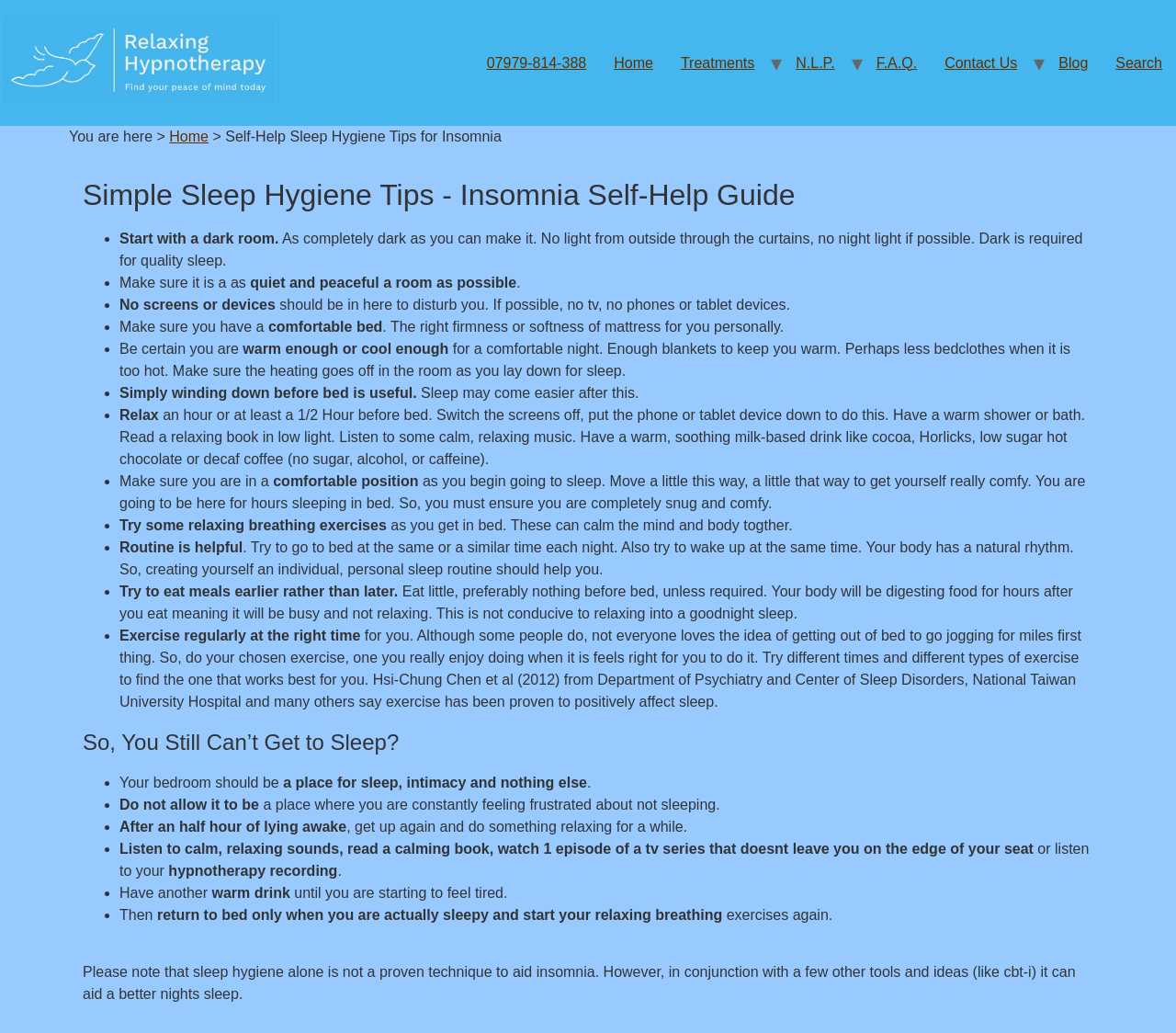Please identify the bounding box coordinates of the region to click in order to complete the given instruction: "Read the 'Simple Sleep Hygiene Tips - Insomnia Self-Help Guide' heading". The coordinates should be four float numbers between 0 and 1, i.e., [left, top, right, bottom].

[0.07, 0.174, 0.93, 0.202]